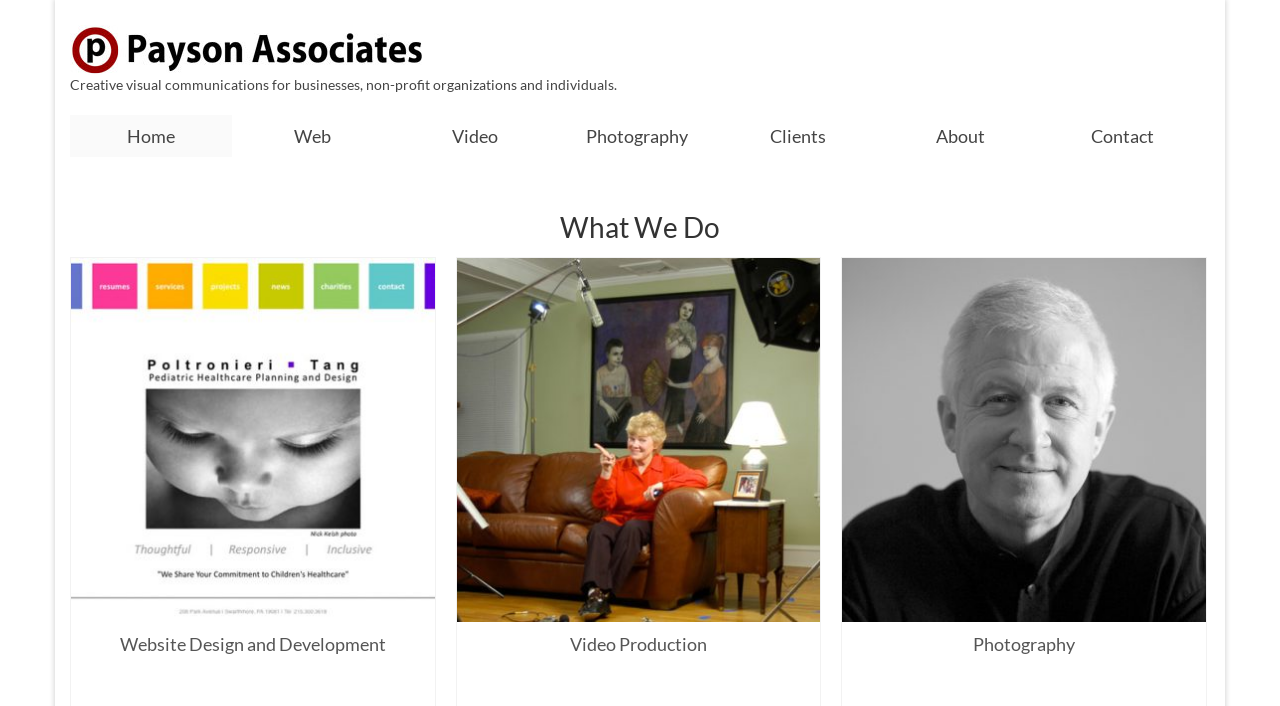Offer a meticulous description of the webpage's structure and content.

The webpage is for Payson Associates, a company that provides creative visual communications for businesses, non-profit organizations, and individuals. At the top left, there is a logo image of Payson Associates, accompanied by a link with the same name. Below the logo, there is a brief description of the company's services.

The main navigation menu is located below the logo, consisting of seven links: Home, Web, Video, Photography, Clients, About, and Contact. These links are evenly spaced and aligned horizontally.

Further down the page, there is a section titled "What We Do", which features three services offered by Payson Associates: Website Design and Development, Video Production, and Photography. Each service has a link and an accompanying image, with the image positioned above the link. The links and images are arranged in a column, with the Website Design and Development section at the top, followed by Video Production, and then Photography. Each section has a heading that matches the link text.

Overall, the webpage has a clean and organized structure, with clear headings and concise text that effectively communicates the services offered by Payson Associates.